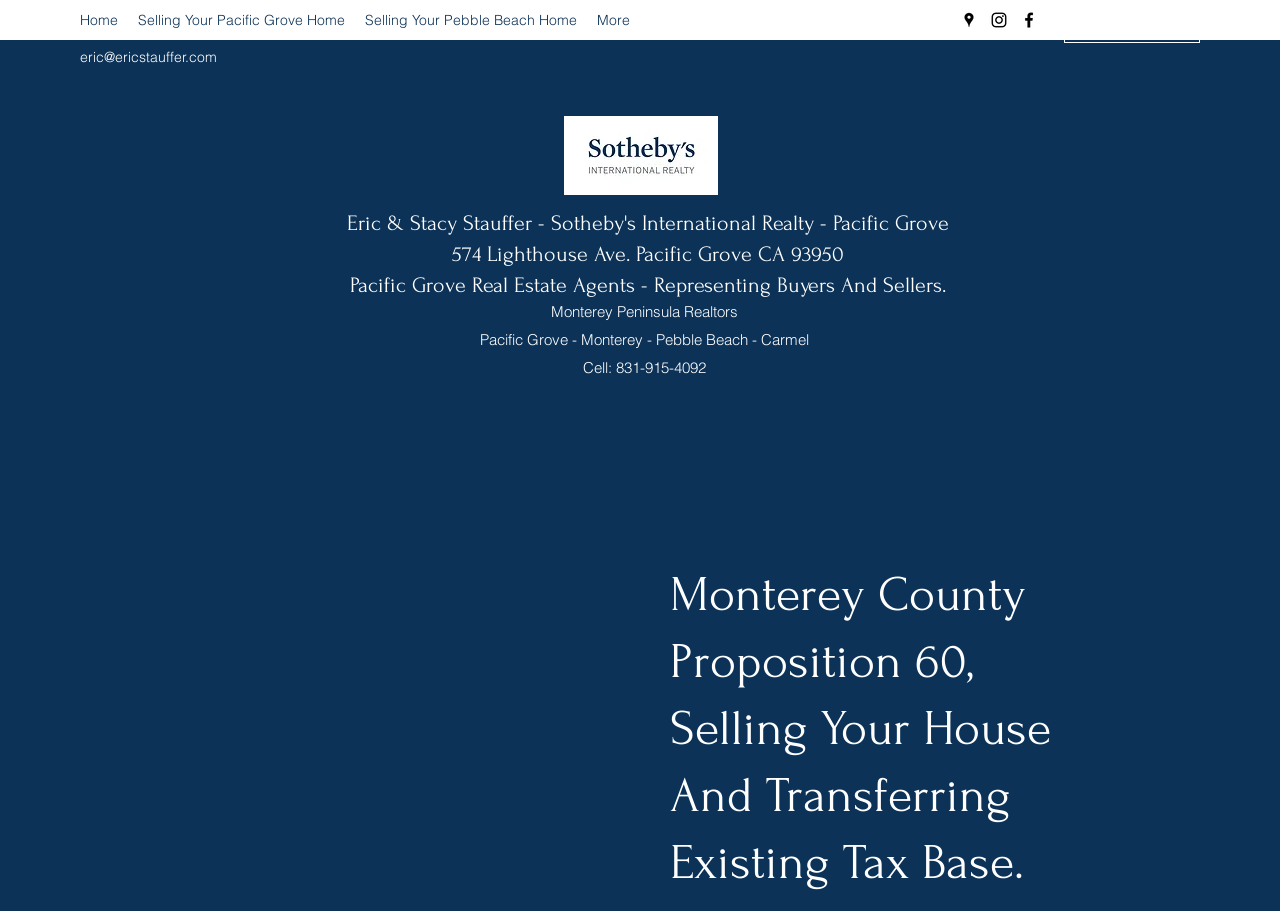Locate the bounding box coordinates of the element that needs to be clicked to carry out the instruction: "View Monterey County Proposition 60 information". The coordinates should be given as four float numbers ranging from 0 to 1, i.e., [left, top, right, bottom].

[0.523, 0.616, 0.883, 0.984]